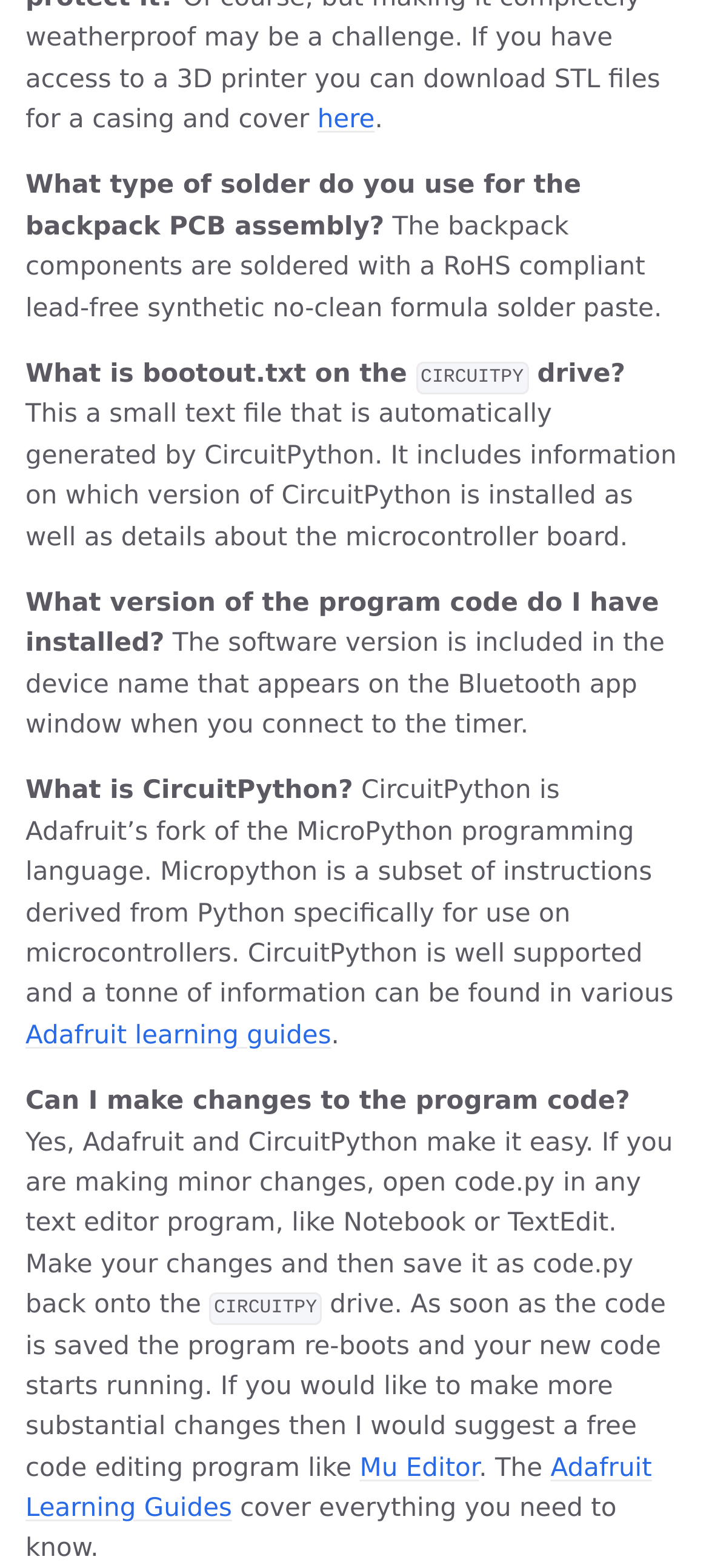What type of solder is used for the backpack PCB assembly?
Kindly offer a comprehensive and detailed response to the question.

The answer can be found in the second StaticText element, which states that 'The backpack components are soldered with a RoHS compliant lead-free synthetic no-clean formula solder paste.'